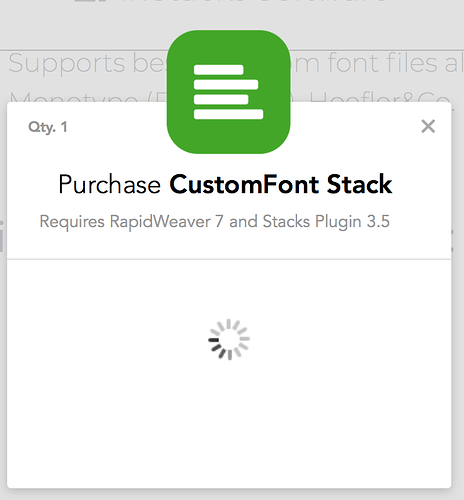Detail the scene depicted in the image with as much precision as possible.

The image depicts a popup window for purchasing a product titled "CustomFont Stack." The design features a prominent green icon resembling a stacked list, which signifies customization options. Below the icon, the text indicates the quantity selected—"Qty. 1"—confirming that one unit is being purchased. The central message reads, "Purchase CustomFont Stack," highlighting the software's purpose.

The popup further informs users that the stack requires "RapidWeaver 7 and Stacks Plugin 3.5," providing essential compatibility details for potential buyers. The bottom of the popup displays a loading spinner, suggesting that the purchase process is currently in progress or that the system is verifying information. This visual element indicates a brief wait time for users while they complete the transaction or access additional features related to the CustomFont Stack.